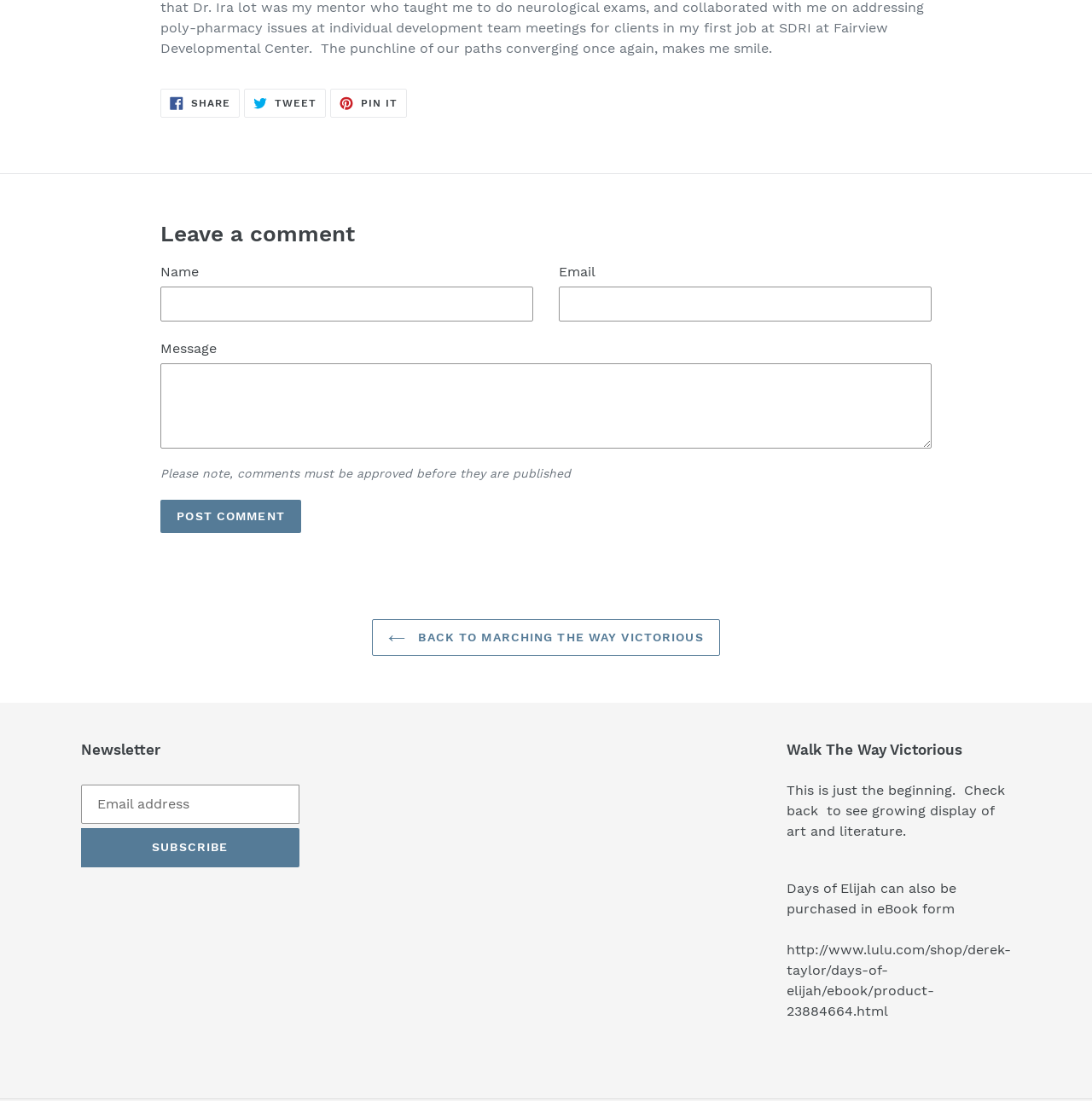Please determine the bounding box coordinates of the clickable area required to carry out the following instruction: "Share on Facebook". The coordinates must be four float numbers between 0 and 1, represented as [left, top, right, bottom].

[0.147, 0.08, 0.22, 0.107]